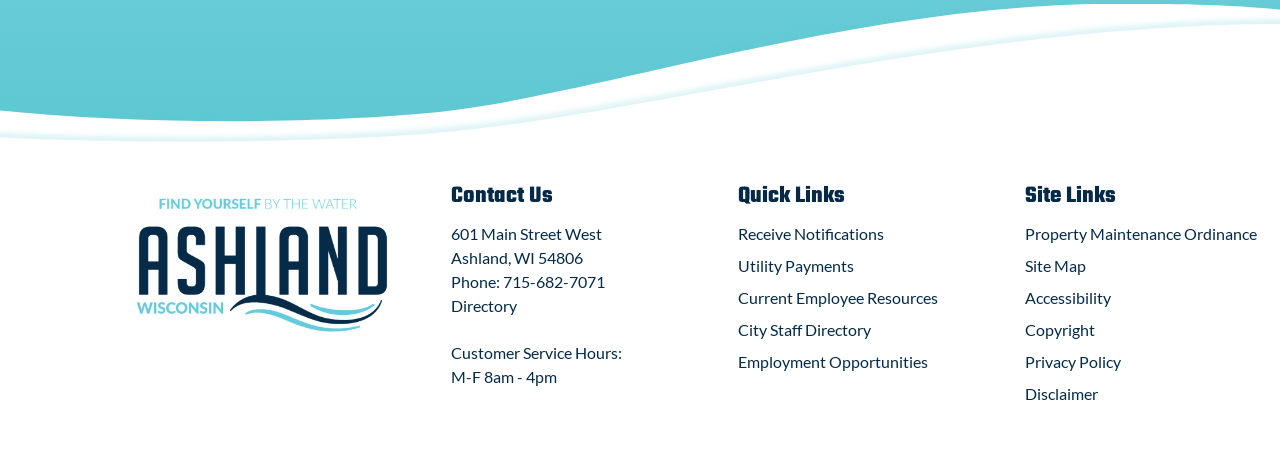Please answer the following question using a single word or phrase: 
How many regions are there on the webpage?

4